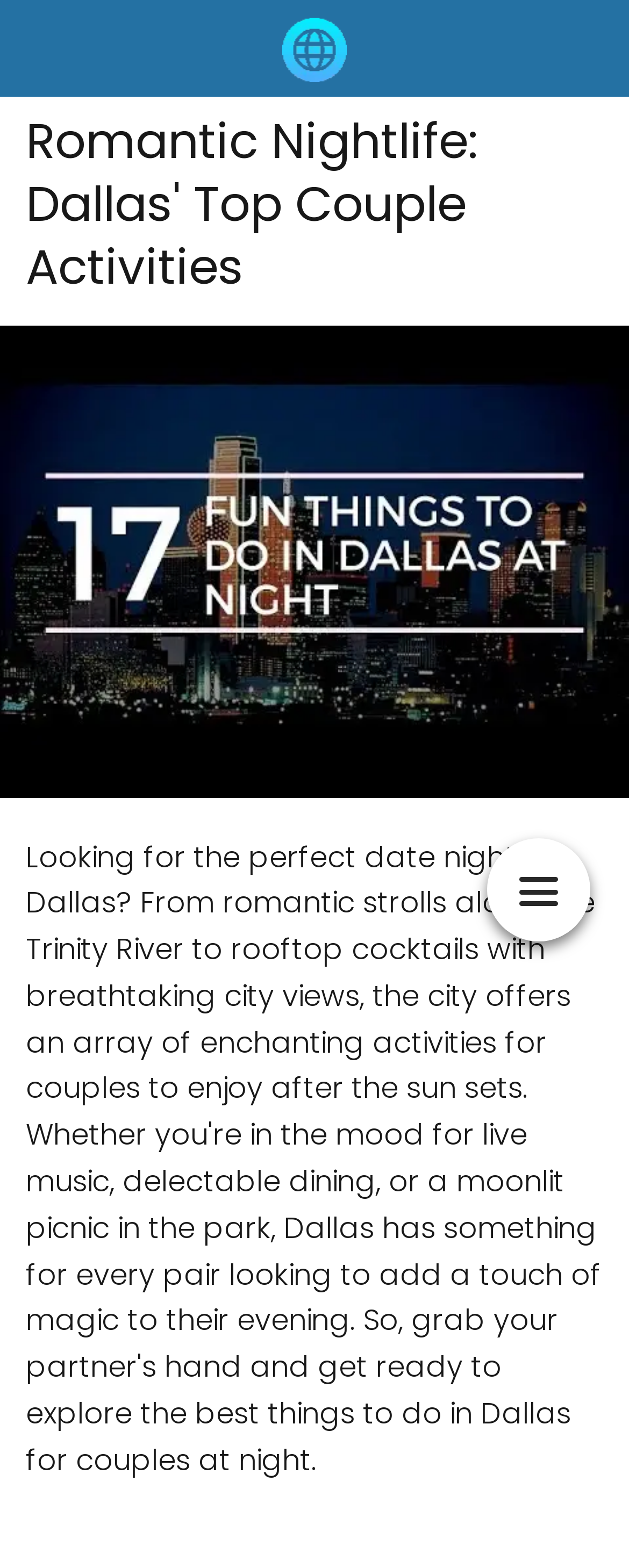Determine the bounding box for the UI element described here: "December 1, 2023December 3, 2023".

None